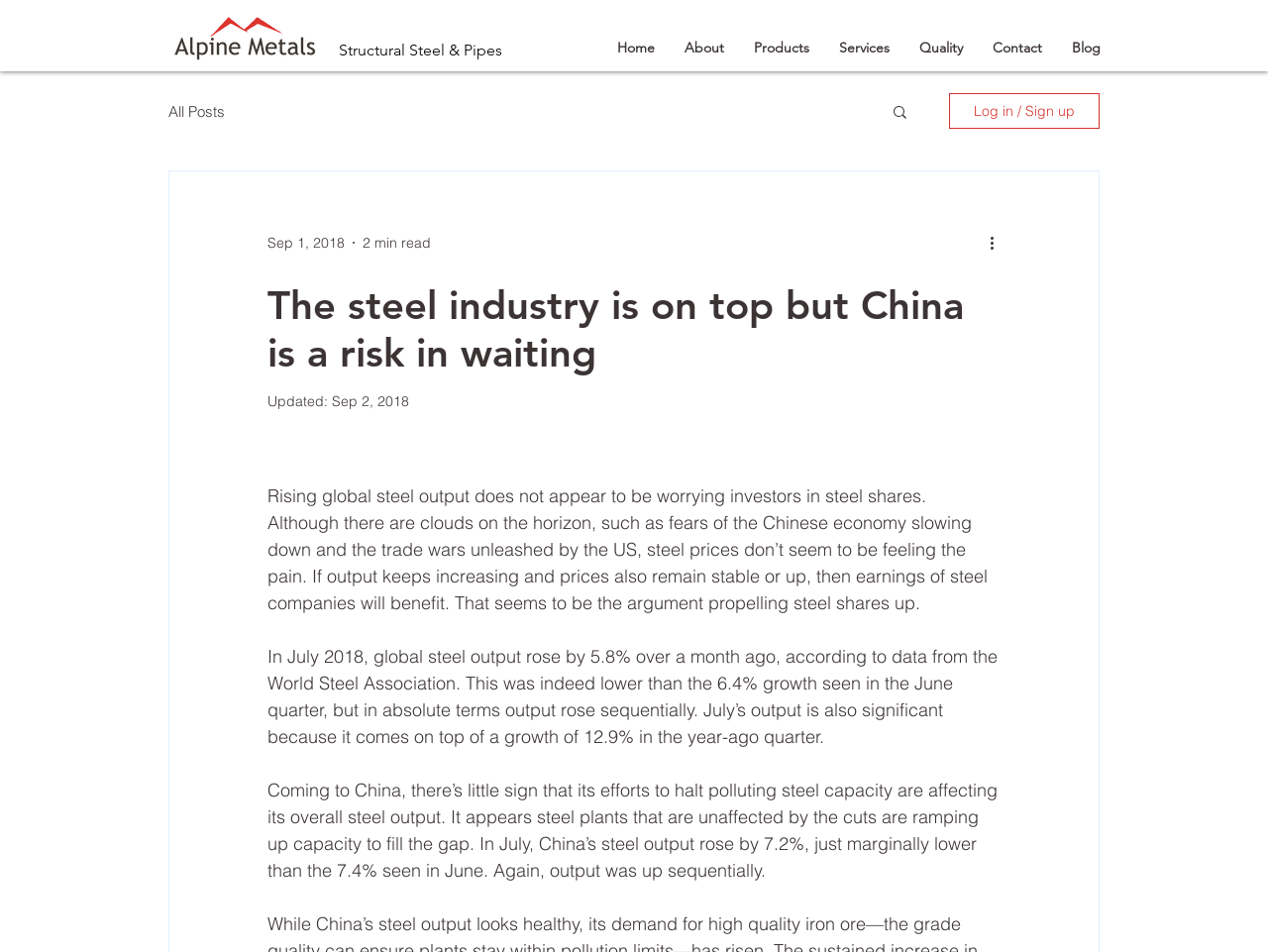What is the growth rate of global steel output in July 2018?
Please look at the screenshot and answer in one word or a short phrase.

5.8%